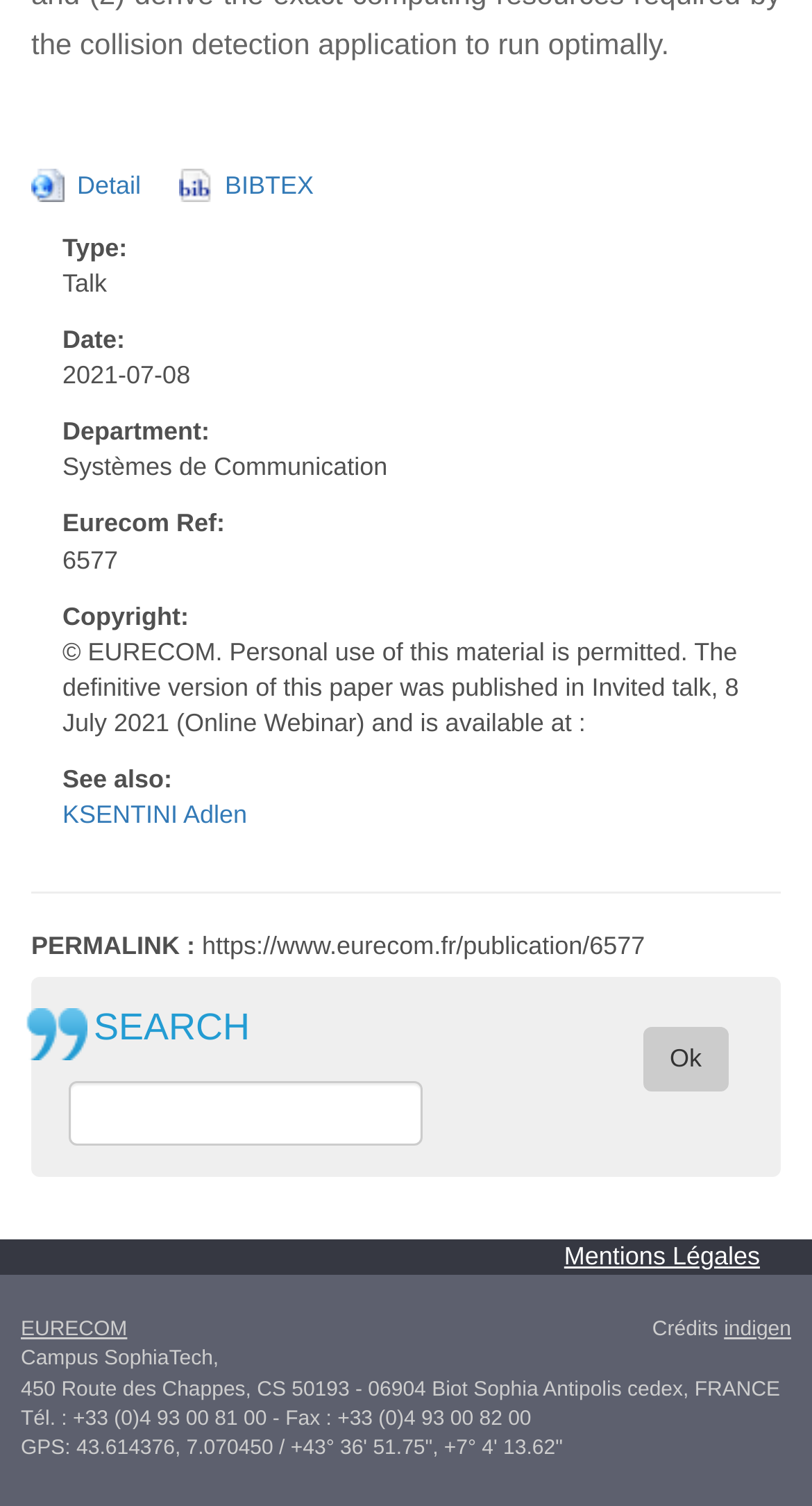Highlight the bounding box coordinates of the element that should be clicked to carry out the following instruction: "click on the 'Mentions Légales' link". The coordinates must be given as four float numbers ranging from 0 to 1, i.e., [left, top, right, bottom].

[0.695, 0.824, 0.962, 0.844]